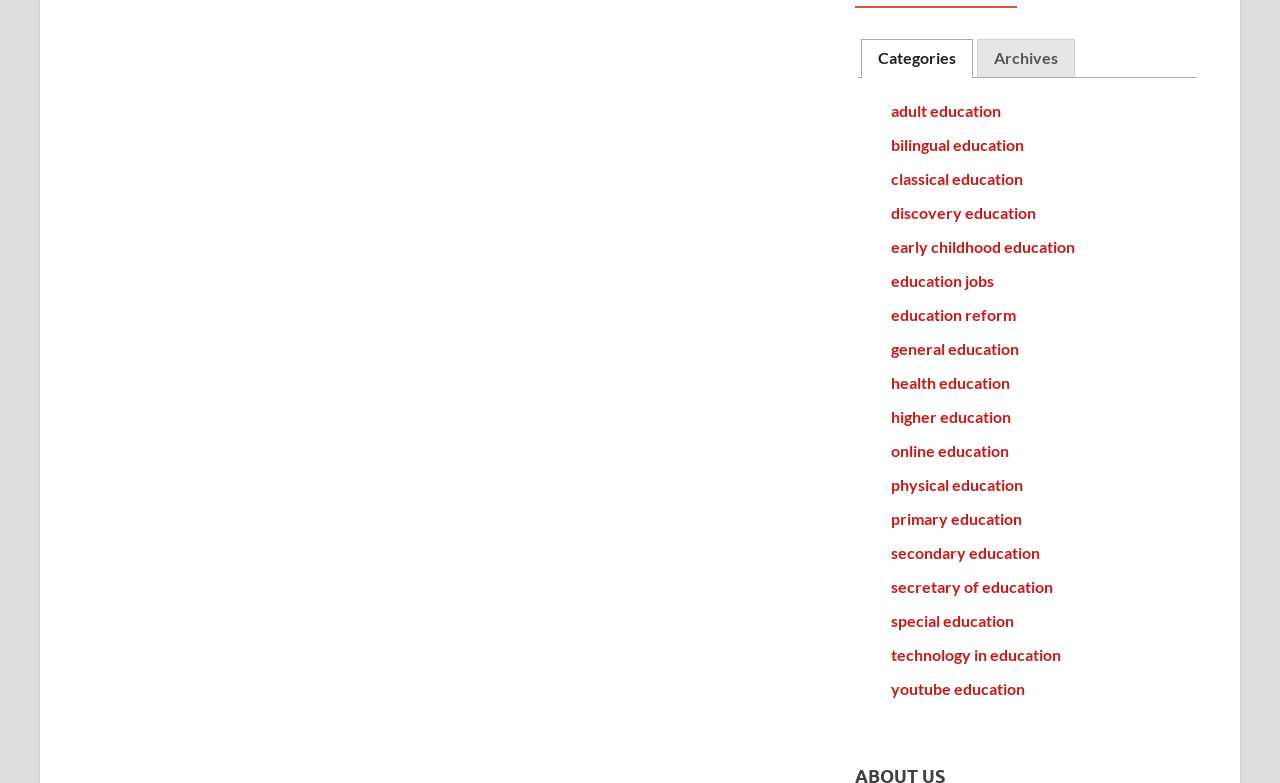Determine the bounding box coordinates of the clickable element to achieve the following action: 'Explore FISHING'. Provide the coordinates as four float values between 0 and 1, formatted as [left, top, right, bottom].

None